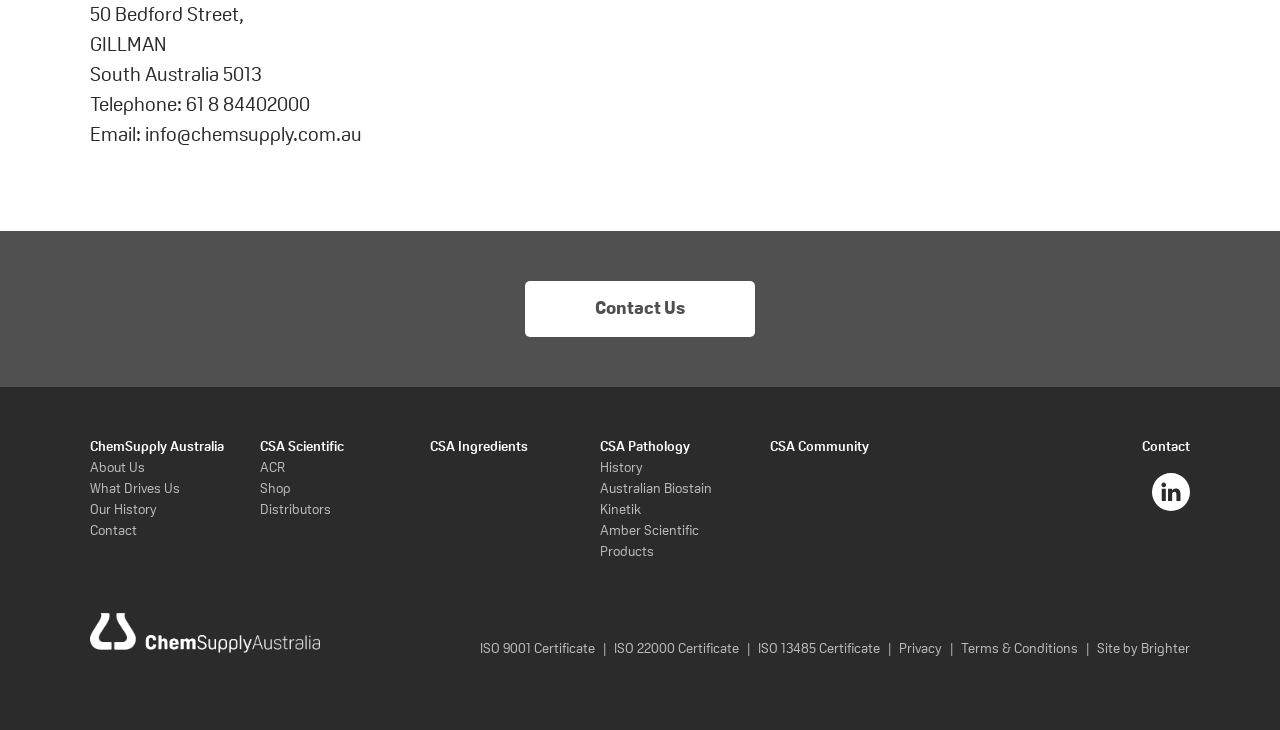Please find the bounding box coordinates for the clickable element needed to perform this instruction: "View ISO 9001 Certificate".

[0.375, 0.88, 0.465, 0.9]